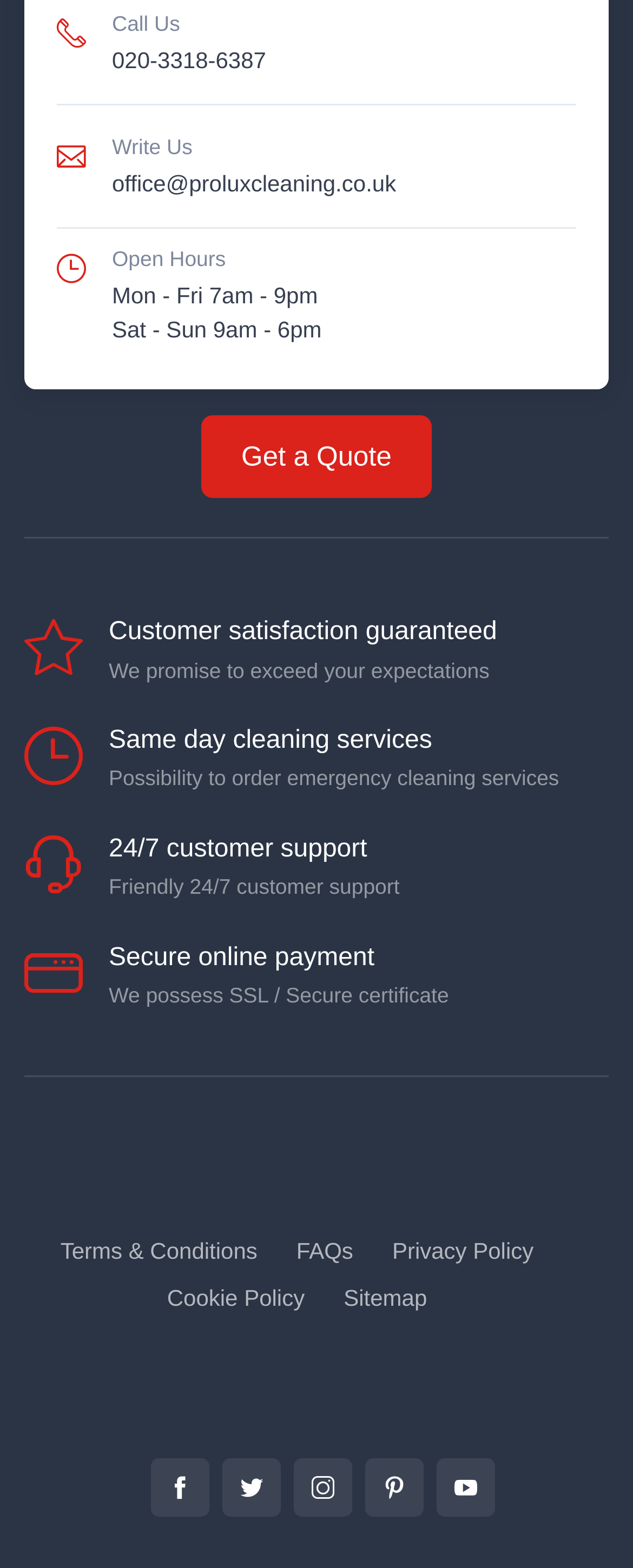Determine the bounding box coordinates for the clickable element required to fulfill the instruction: "Call the phone number". Provide the coordinates as four float numbers between 0 and 1, i.e., [left, top, right, bottom].

[0.177, 0.028, 0.42, 0.049]